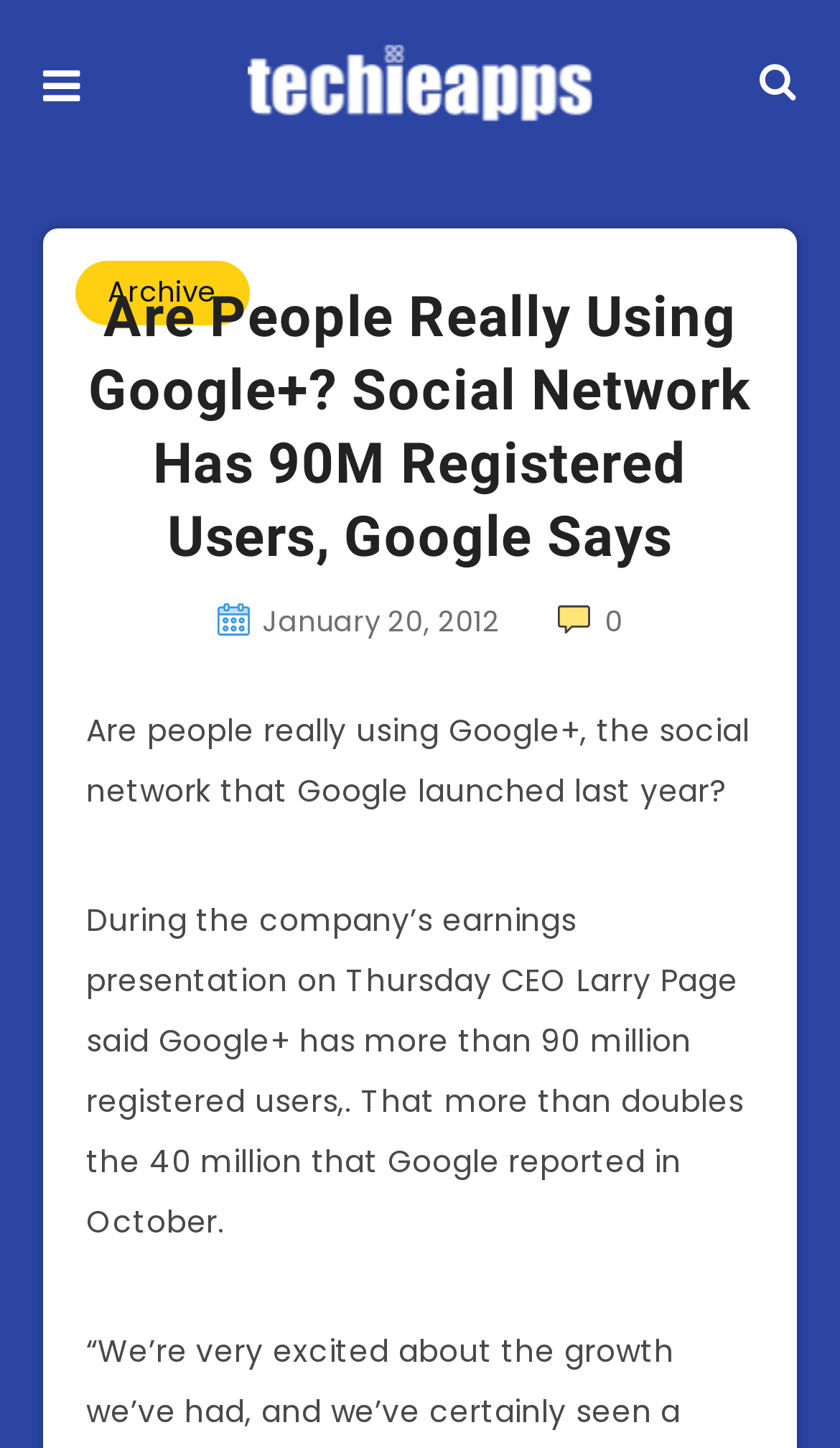Analyze the image and deliver a detailed answer to the question: What is the date of publication?

The question asks about the date of publication of the article. By reading the text 'Published Date: January 20, 2012 / Modified Date: January 20, 2012', we can infer that the date of publication is January 20, 2012.